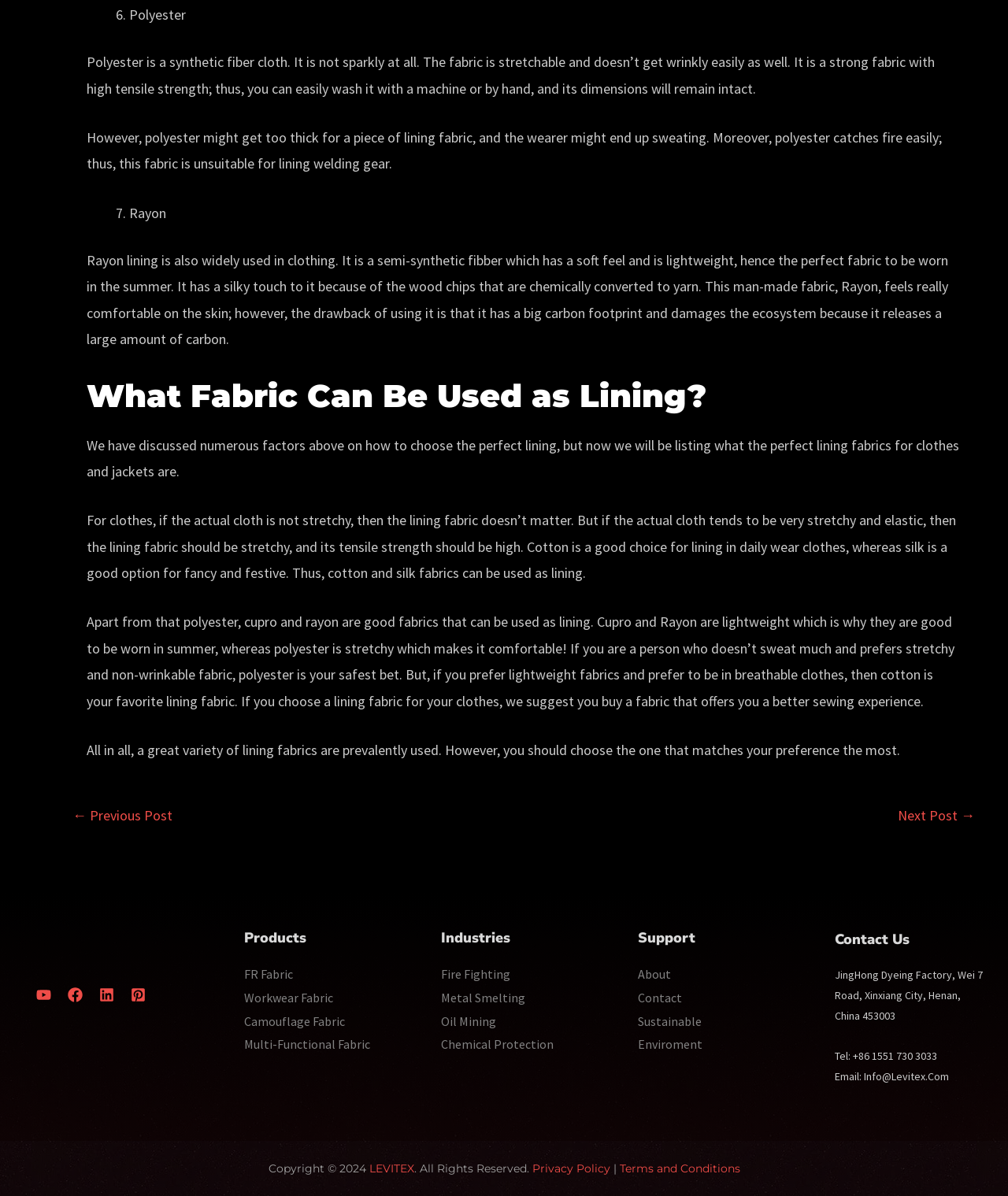What is polyester fabric?
Please respond to the question with a detailed and informative answer.

According to the webpage, polyester is a synthetic fiber cloth that is not sparkly, stretchable, and doesn't get wrinkly easily. It is a strong fabric with high tensile strength, making it easy to wash and maintain its dimensions.